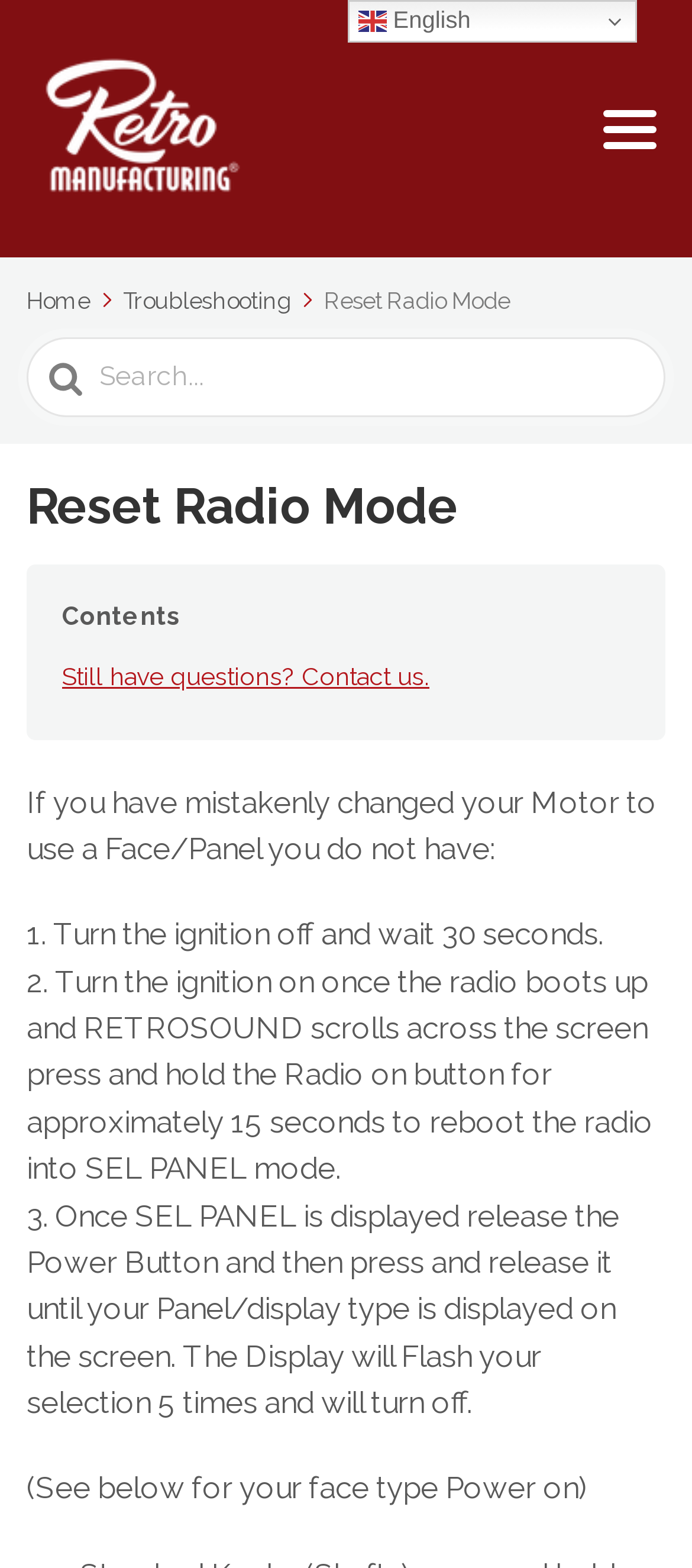Give a detailed account of the webpage, highlighting key information.

The webpage is a knowledge base article titled "Reset Radio Mode" from Retro Manufacturing. At the top left, there is a logo of Retro Manufacturing, which is an image linked to the knowledge base homepage. Next to the logo, there is a menu button. 

Below the logo and menu button, there is a navigation bar with three links: "Home", "Troubleshooting", and a highlighted "Reset Radio Mode" text, indicating the current page. Each link has a corresponding icon.

On the right side of the navigation bar, there is a search bar with a label "Search For" and a search icon. 

Below the navigation bar, there is a header section with a large title "Reset Radio Mode". 

The main content of the page is divided into sections. The first section has a heading "Contents" and a link to contact the support team. The following sections provide step-by-step instructions on how to reset the radio mode, with detailed descriptions and numbered lists. 

At the top right corner, there is a language selection link "en English" with a flag icon.